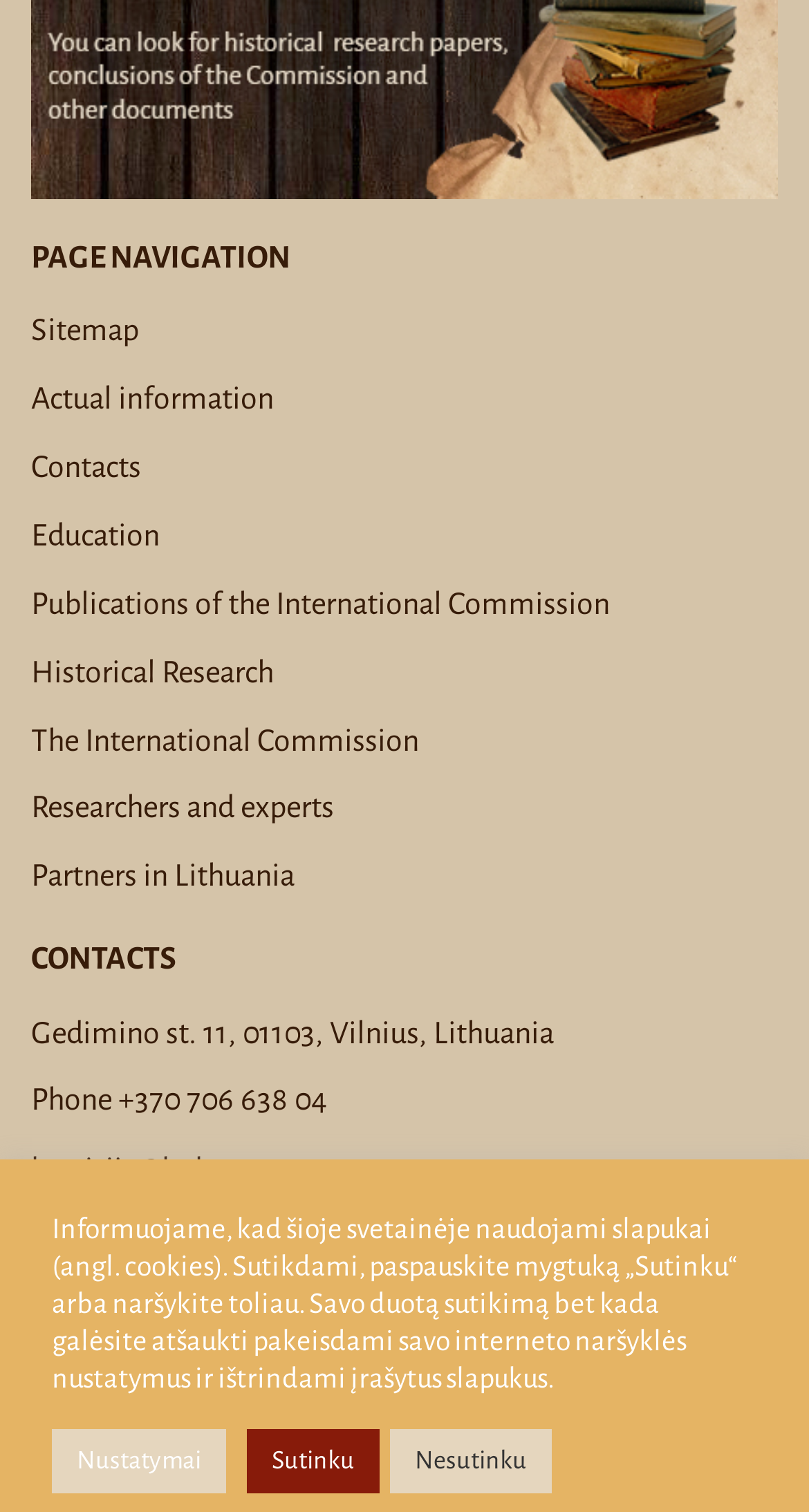Locate the UI element described as follows: "Historical Research". Return the bounding box coordinates as four float numbers between 0 and 1 in the order [left, top, right, bottom].

[0.038, 0.433, 0.338, 0.455]